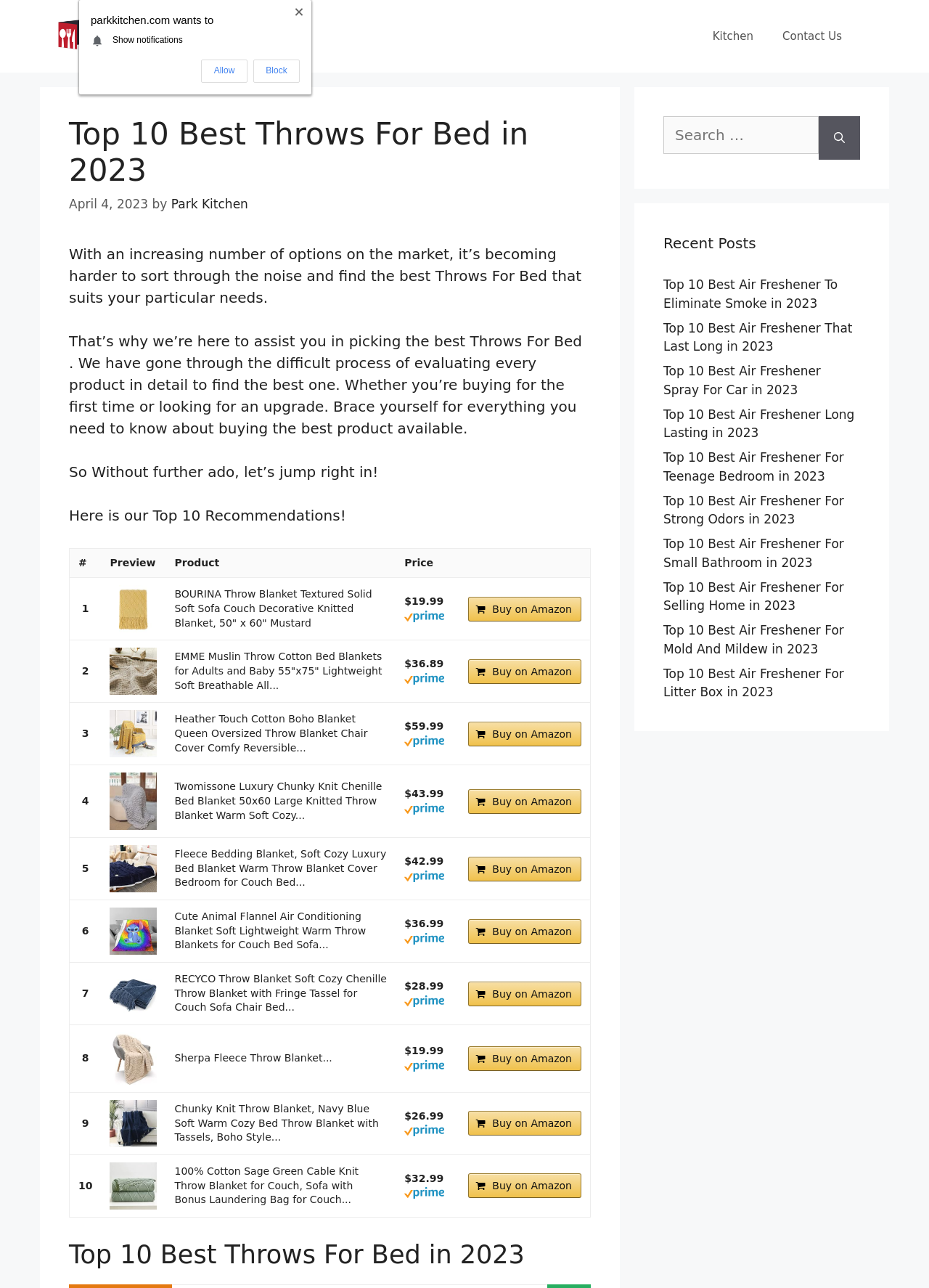Please specify the coordinates of the bounding box for the element that should be clicked to carry out this instruction: "Click on the 'Buy on Amazon' link for the 'BOURINA Throw Blanket'". The coordinates must be four float numbers between 0 and 1, formatted as [left, top, right, bottom].

[0.504, 0.463, 0.626, 0.482]